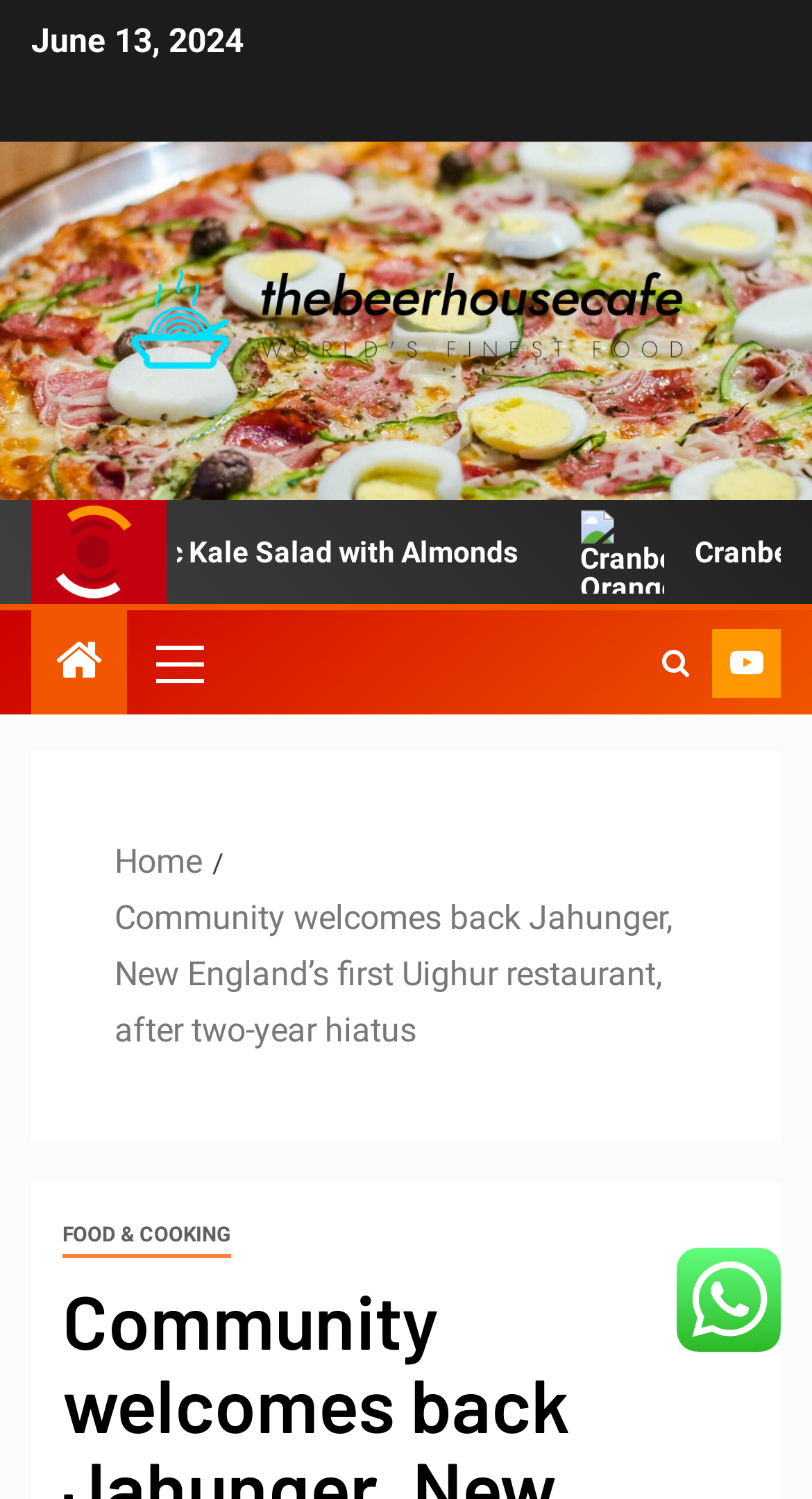Provide your answer to the question using just one word or phrase: What is the category of the article?

FOOD & COOKING